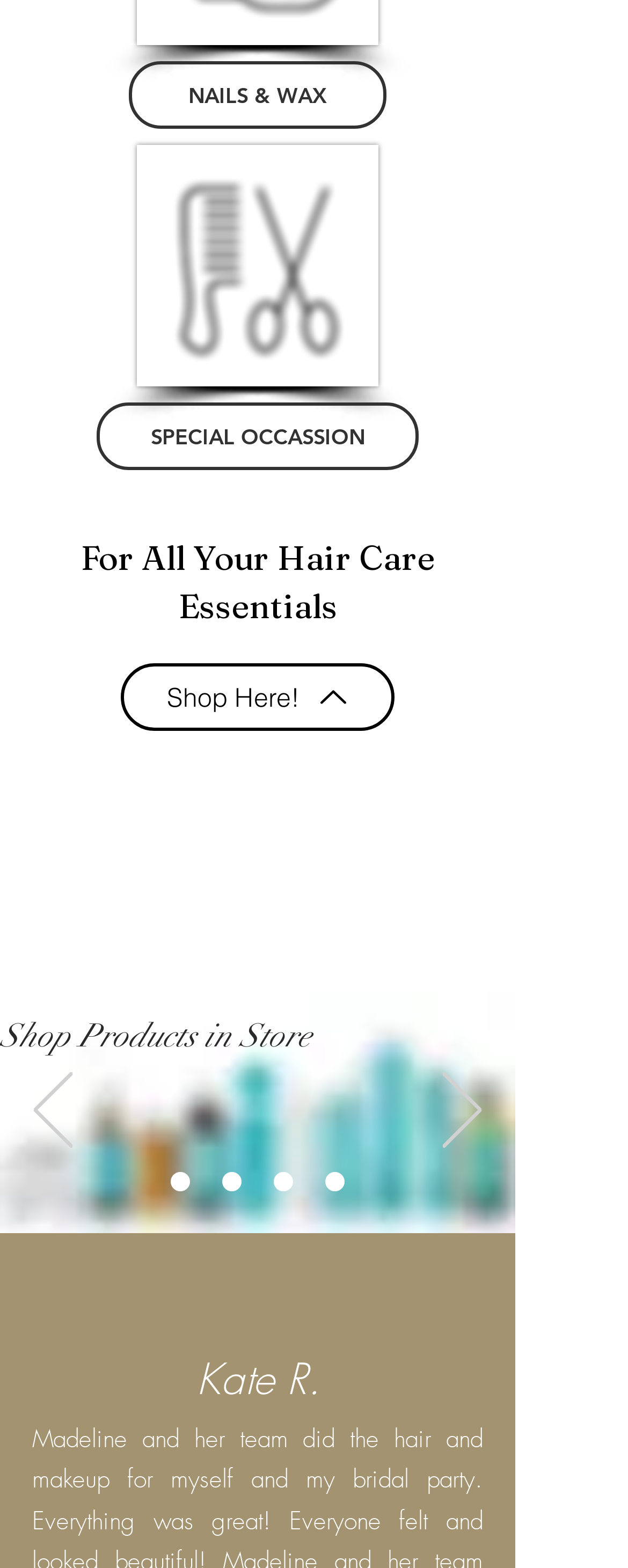Answer the following query concisely with a single word or phrase:
What is the purpose of the 'Previous' and 'Next' buttons?

Navigate slideshow